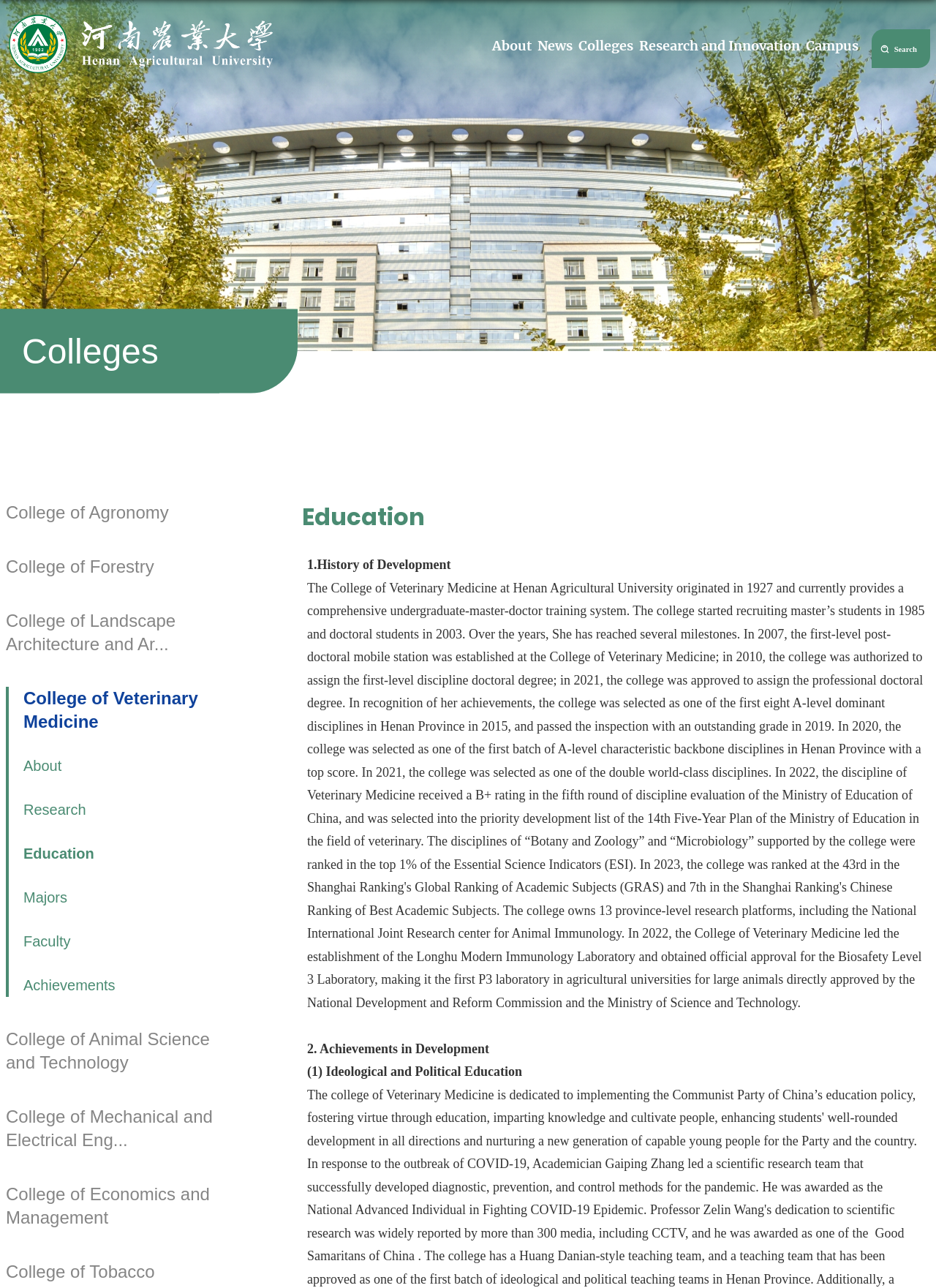Locate the bounding box coordinates of the area that needs to be clicked to fulfill the following instruction: "browse the Education section". The coordinates should be in the format of four float numbers between 0 and 1, namely [left, top, right, bottom].

[0.009, 0.638, 0.259, 0.672]